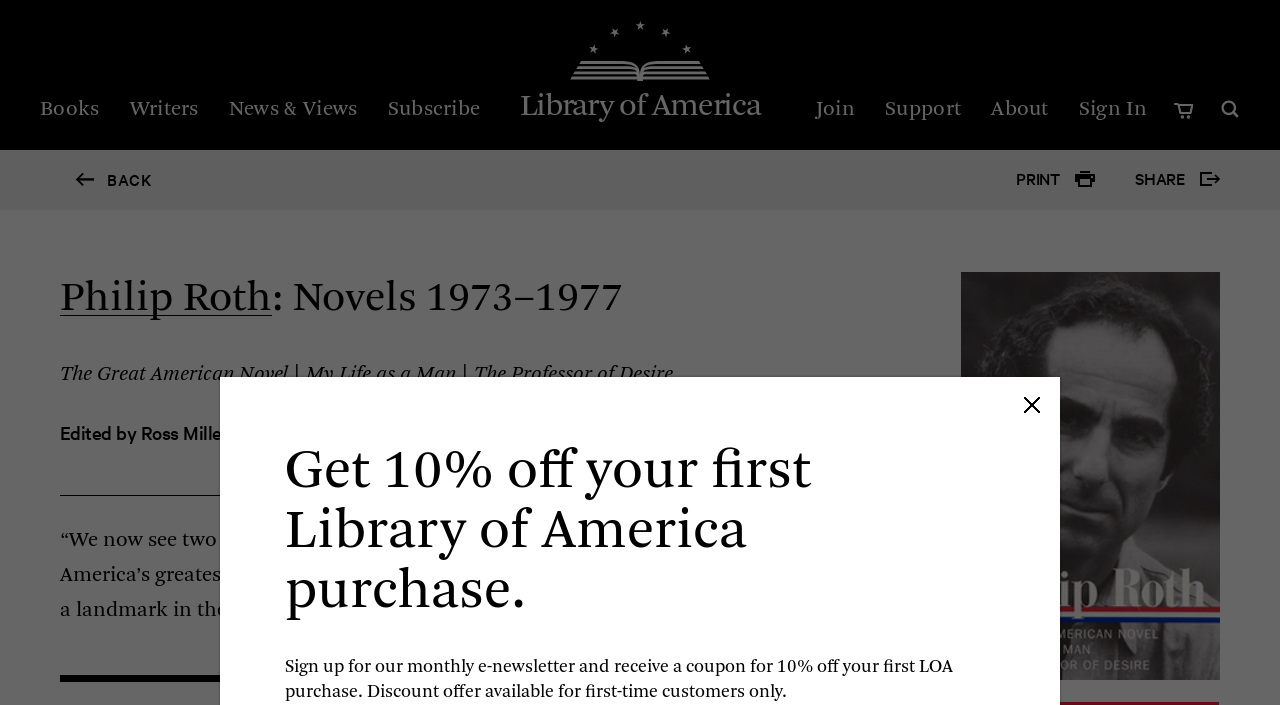Describe every aspect of the webpage comprehensively.

This webpage is about Philip Roth's novels, specifically the collection "Novels 1973-1977" published by the Library of America. At the top, there is a navigation menu with links to "Home", "Library of America", "Books", "Writers", "News & Views", "Subscribe", "Join", "Support", "About", "Sign In", and "Cart". 

Below the navigation menu, there are two links, "BACK" and "PRINT", followed by a "SHARE" button. On the right side, there are social media links to Google+, Twitter, and Facebook.

The main content of the page is divided into two sections. On the left, there is a large image that takes up most of the space. On the right, there is a heading that reads "Philip Roth : Novels 1973–1977" with a link to "Philip Roth". Below the heading, there are four lines of text listing the titles of Roth's novels: "The Great American Novel", "My Life as a Man", "The Professor of Desire", and an editor's credit "Edited by Ross Miller".

Further down, there is a quote from the Los Angeles Times praising Philip Roth as America's greatest living novelist, followed by a call-to-action to sign up for the Library of America's monthly e-newsletter to receive a 10% discount on the first purchase.